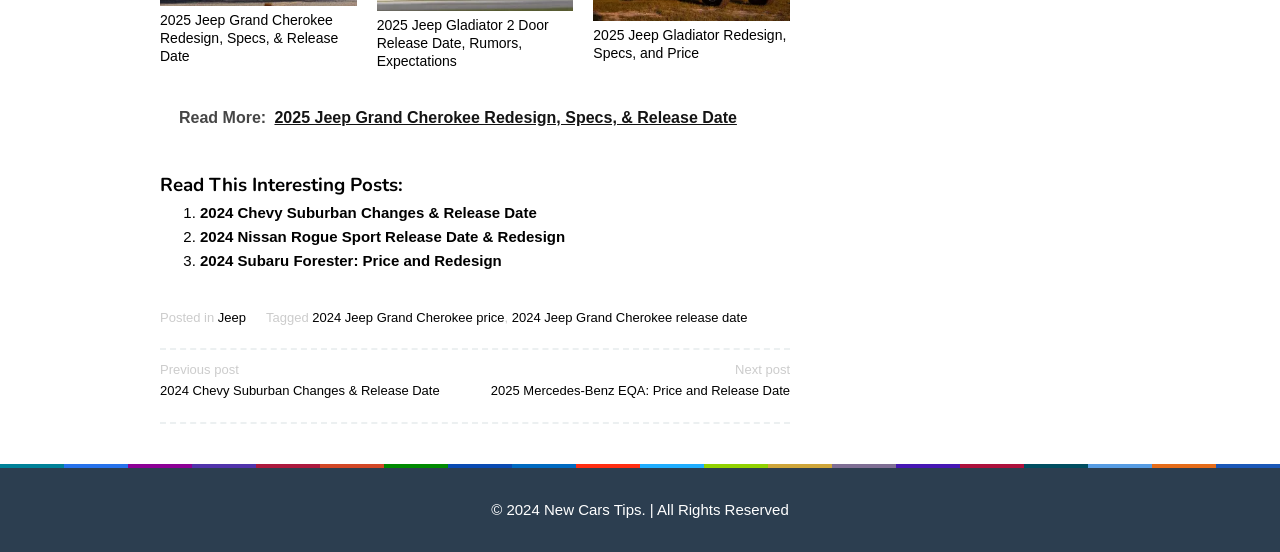Identify the bounding box coordinates for the element you need to click to achieve the following task: "View posts". The coordinates must be four float values ranging from 0 to 1, formatted as [left, top, right, bottom].

[0.125, 0.631, 0.617, 0.728]